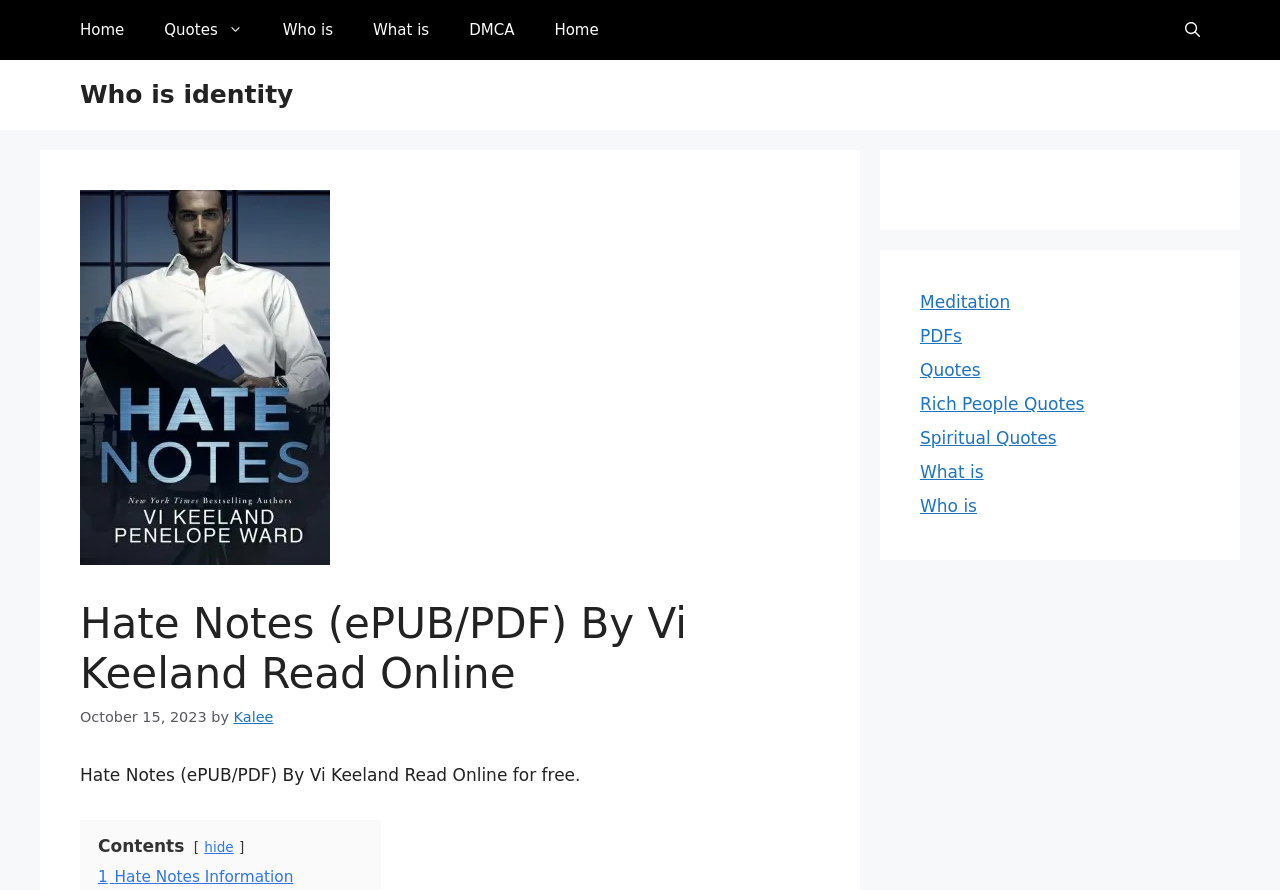Identify the bounding box coordinates of the clickable region to carry out the given instruction: "check who is identity".

[0.062, 0.09, 0.229, 0.122]